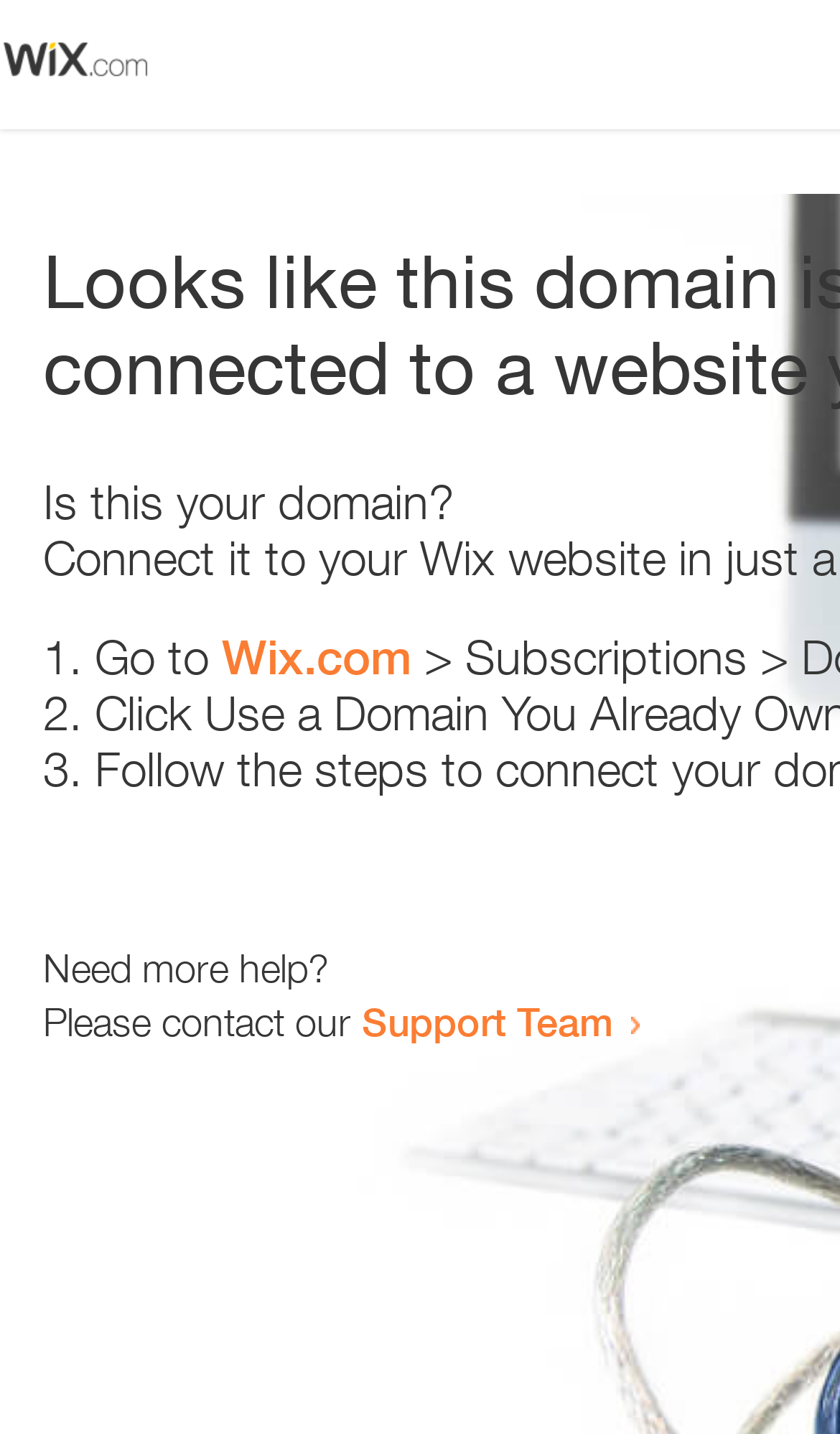What is the vertical position of the image relative to the text 'Is this your domain?'?
Based on the screenshot, provide a one-word or short-phrase response.

Above